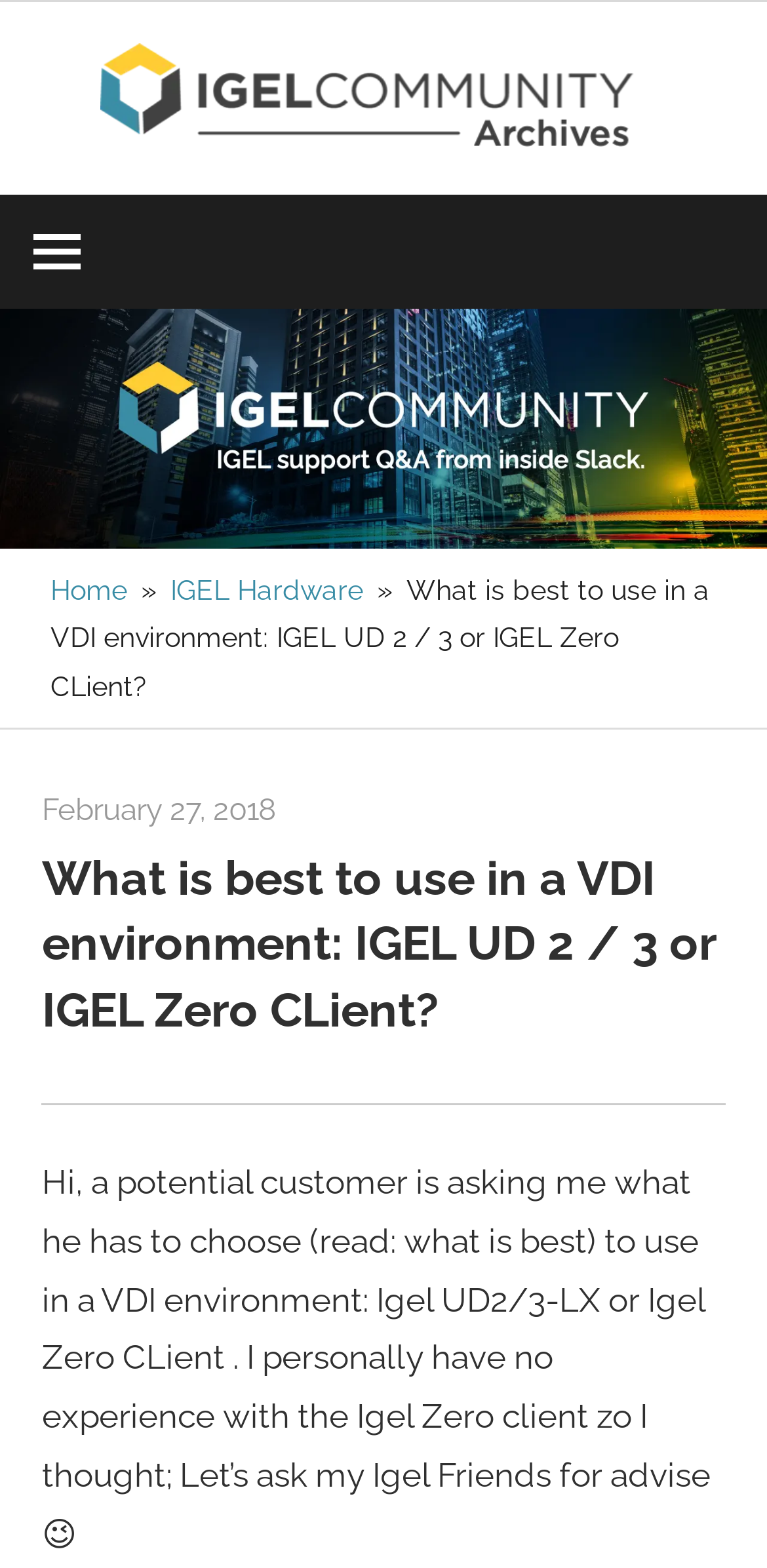Identify the bounding box of the HTML element described as: "IGEL Hardware".

[0.222, 0.366, 0.473, 0.386]